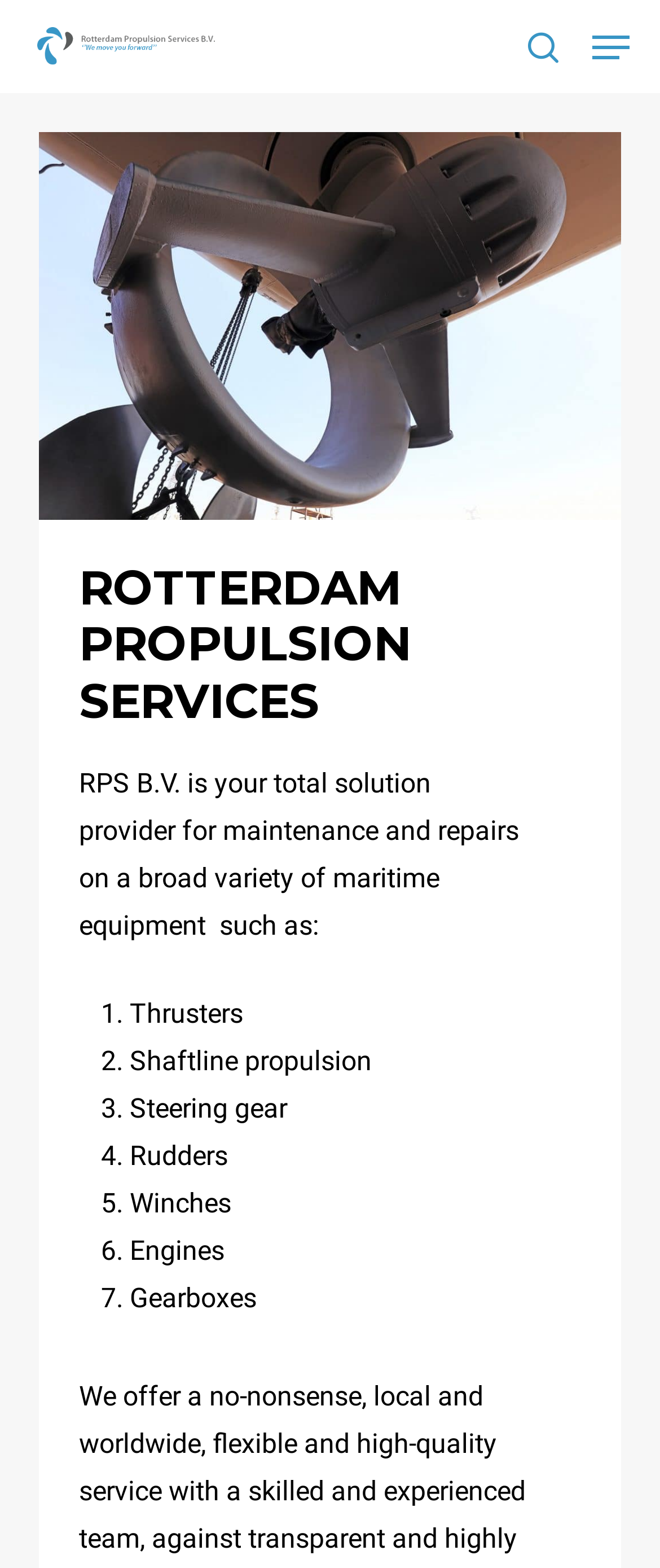Determine the bounding box coordinates of the UI element described by: "alt="Rotterdam Propulsion Services B.V."".

[0.055, 0.017, 0.326, 0.043]